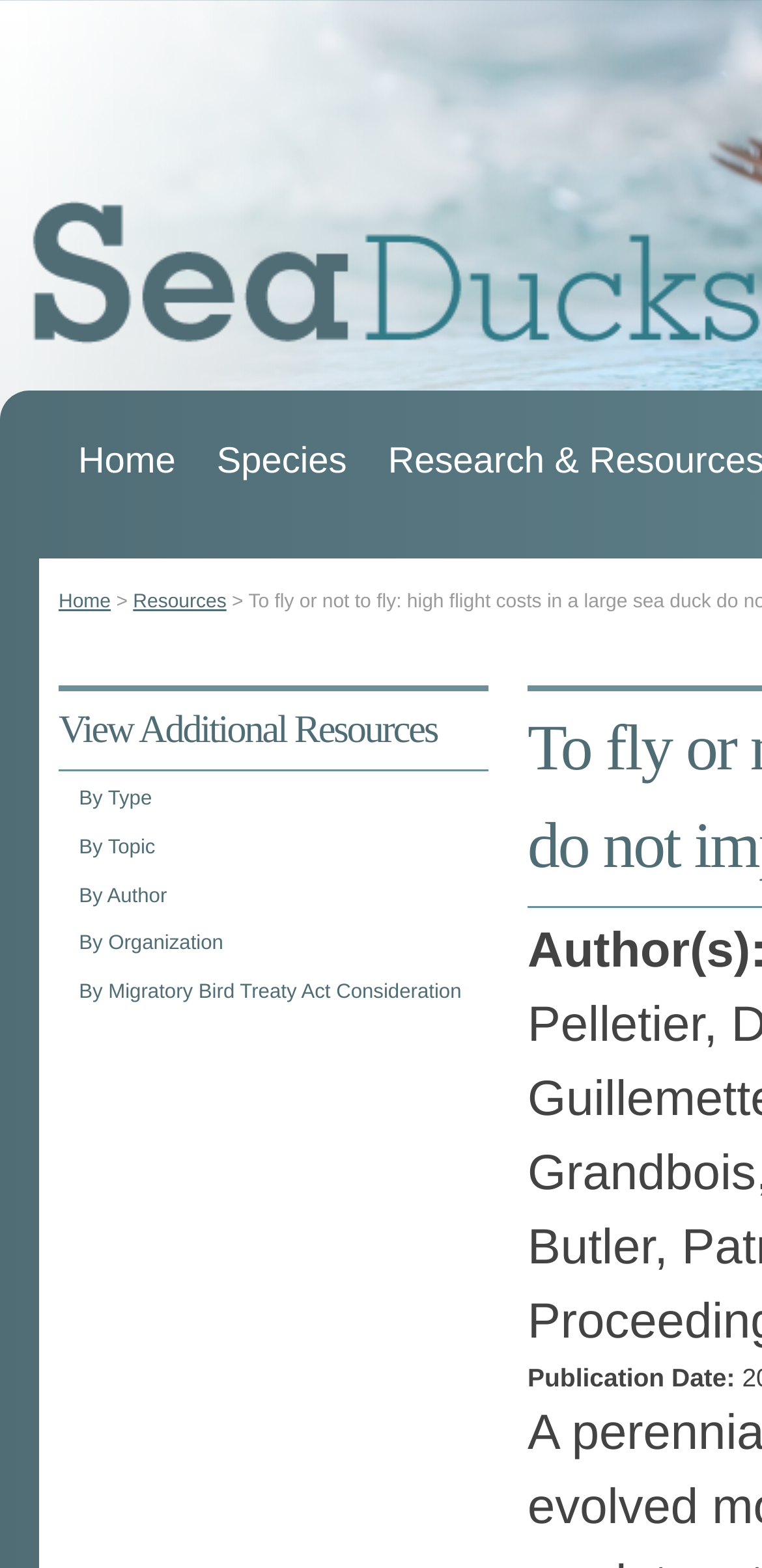Locate the bounding box of the UI element described in the following text: "alt="Shalom Adventure Magazine"".

None